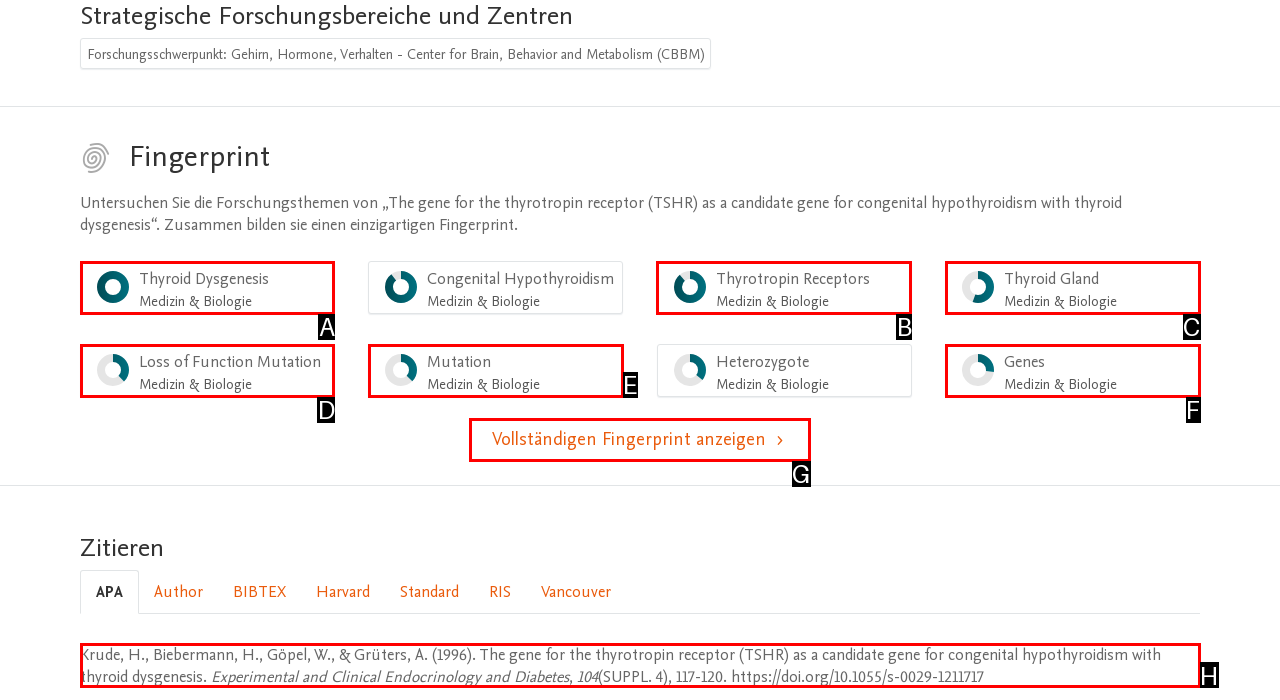Pick the HTML element that should be clicked to execute the task: Click on the 'Vollständigen Fingerprint anzeigen' link
Respond with the letter corresponding to the correct choice.

G